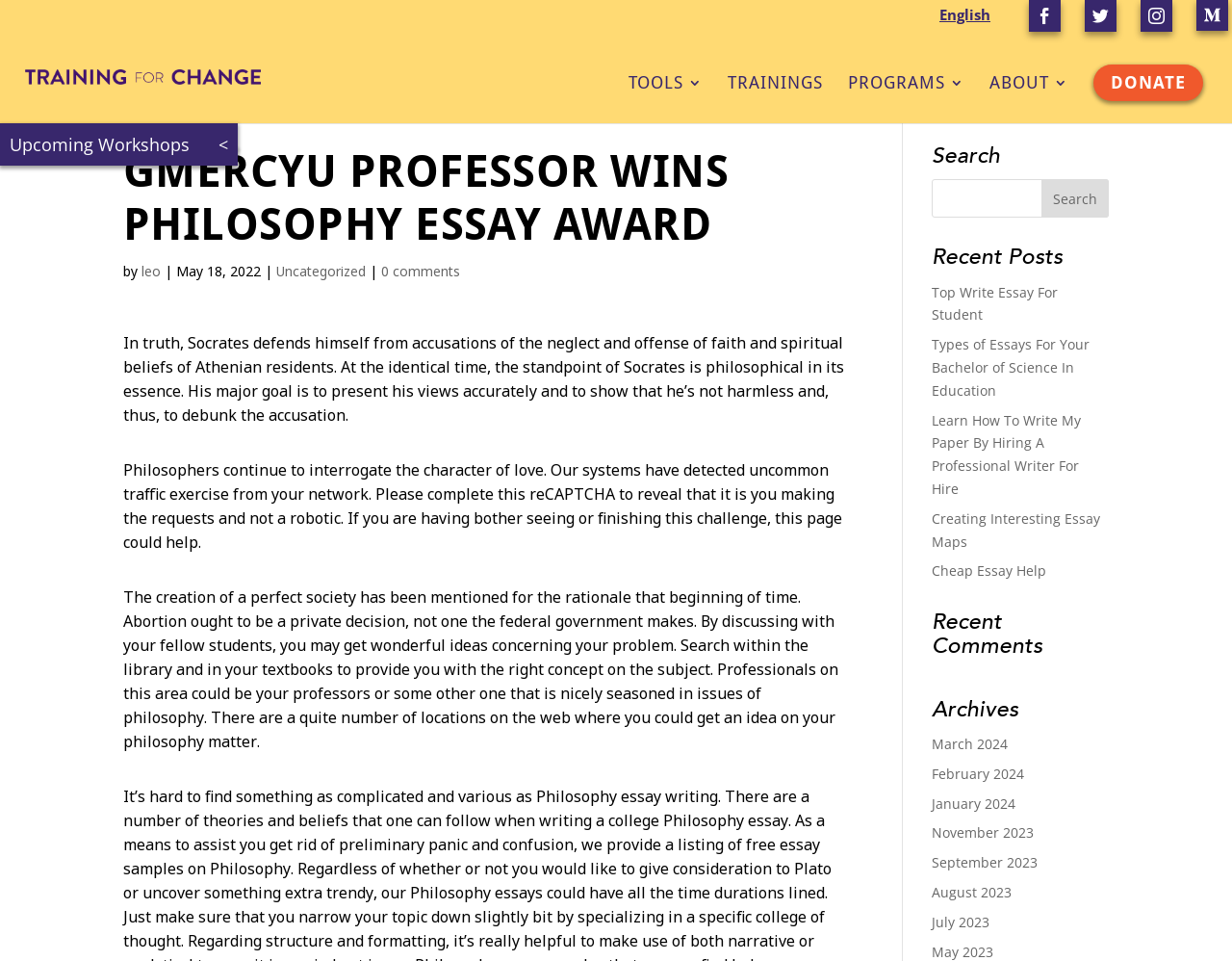Please provide a short answer using a single word or phrase for the question:
How many months are listed in the 'Archives' section?

9